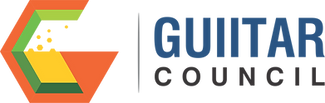What does the 'G' shape represent?
Use the image to give a comprehensive and detailed response to the question.

The abstract representation of a 'G' shape on the left side of the logo symbolizes growth and innovation, which are core values that the GUIITAR Council aims to promote among diverse student initiatives at GSFC University.